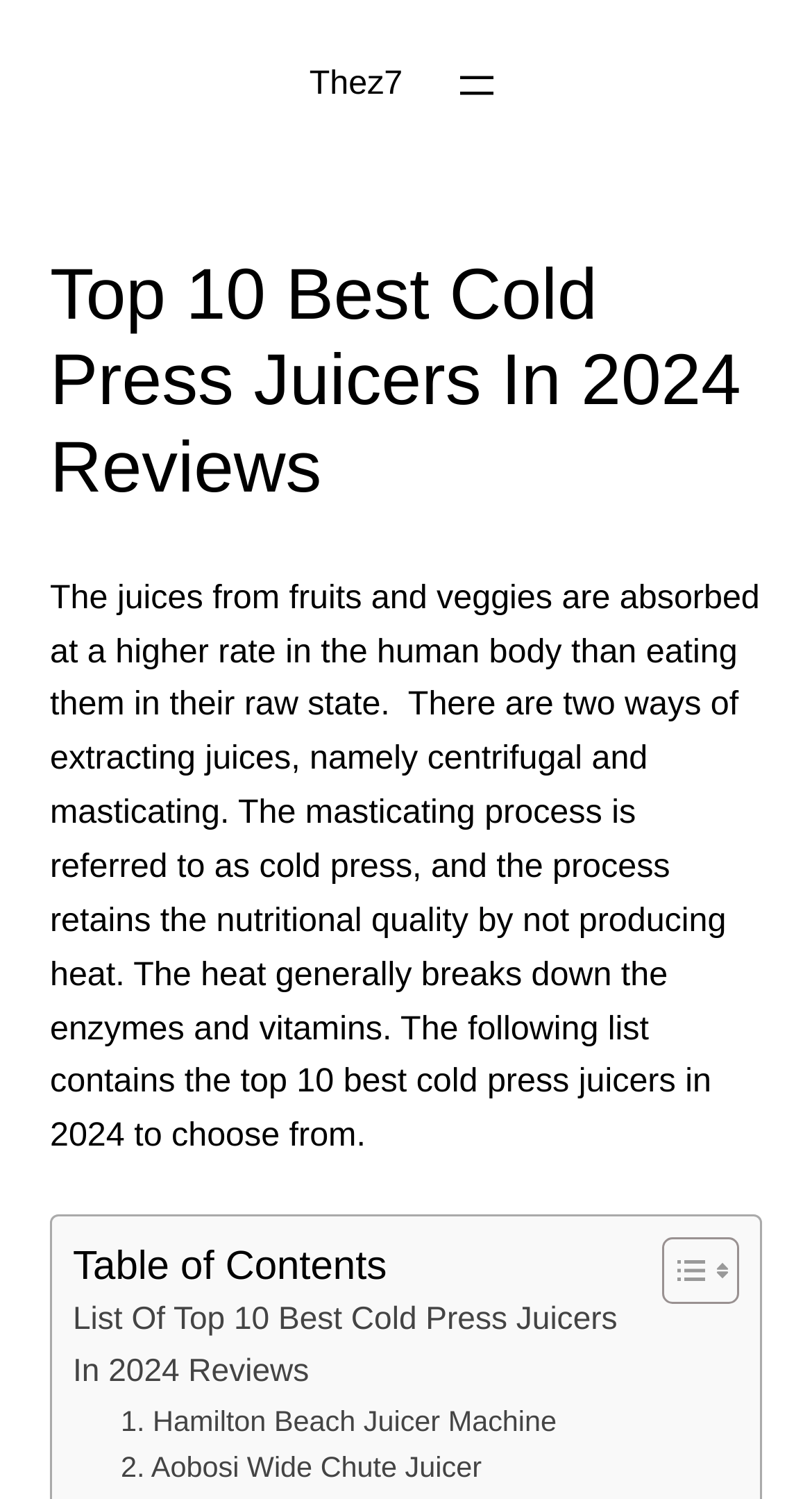Are there images on the webpage?
Based on the image, give a concise answer in the form of a single word or short phrase.

Yes